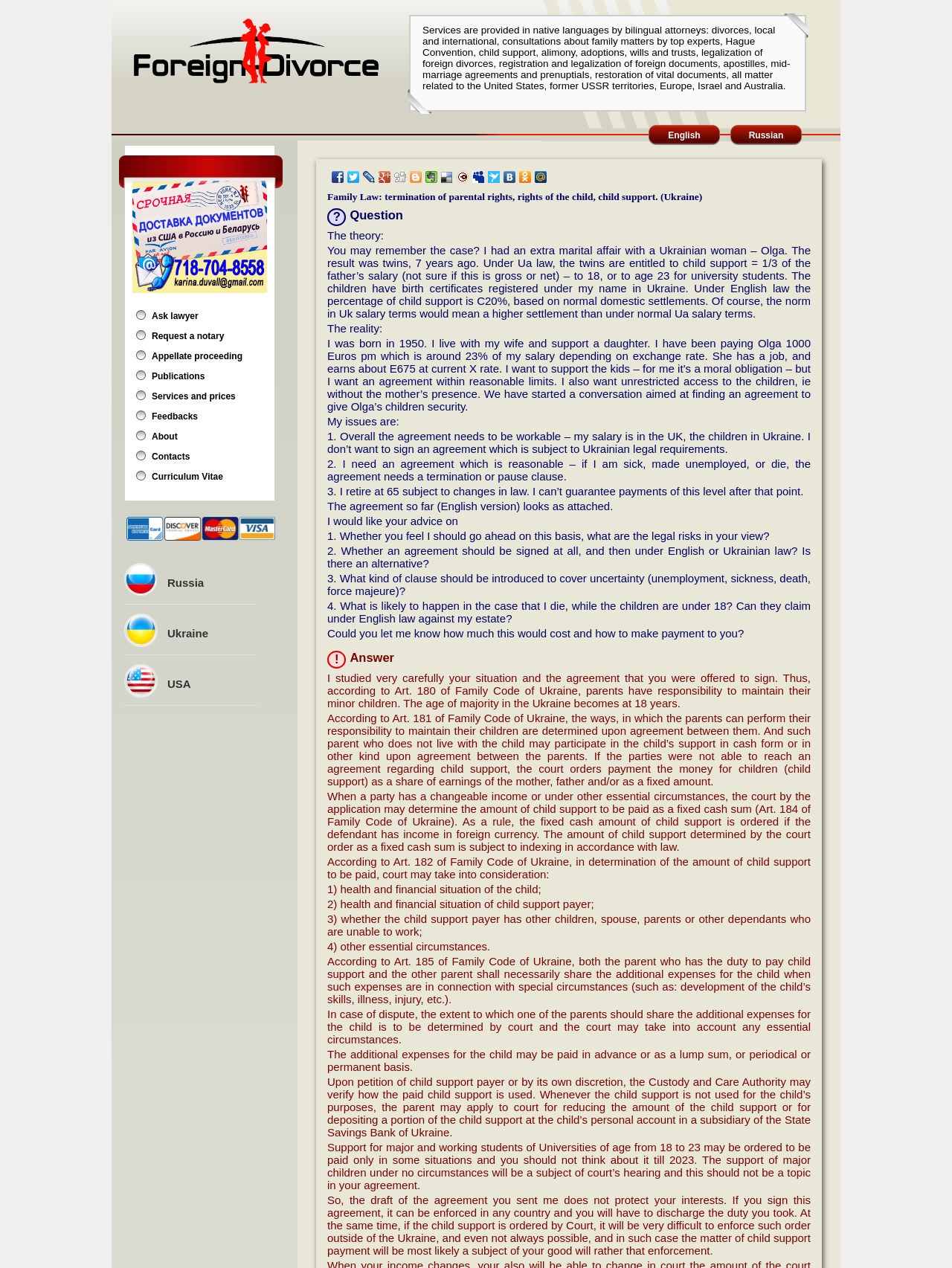Please determine the bounding box coordinates of the element's region to click for the following instruction: "Click the 'Payment by credit card' link".

[0.117, 0.424, 0.289, 0.434]